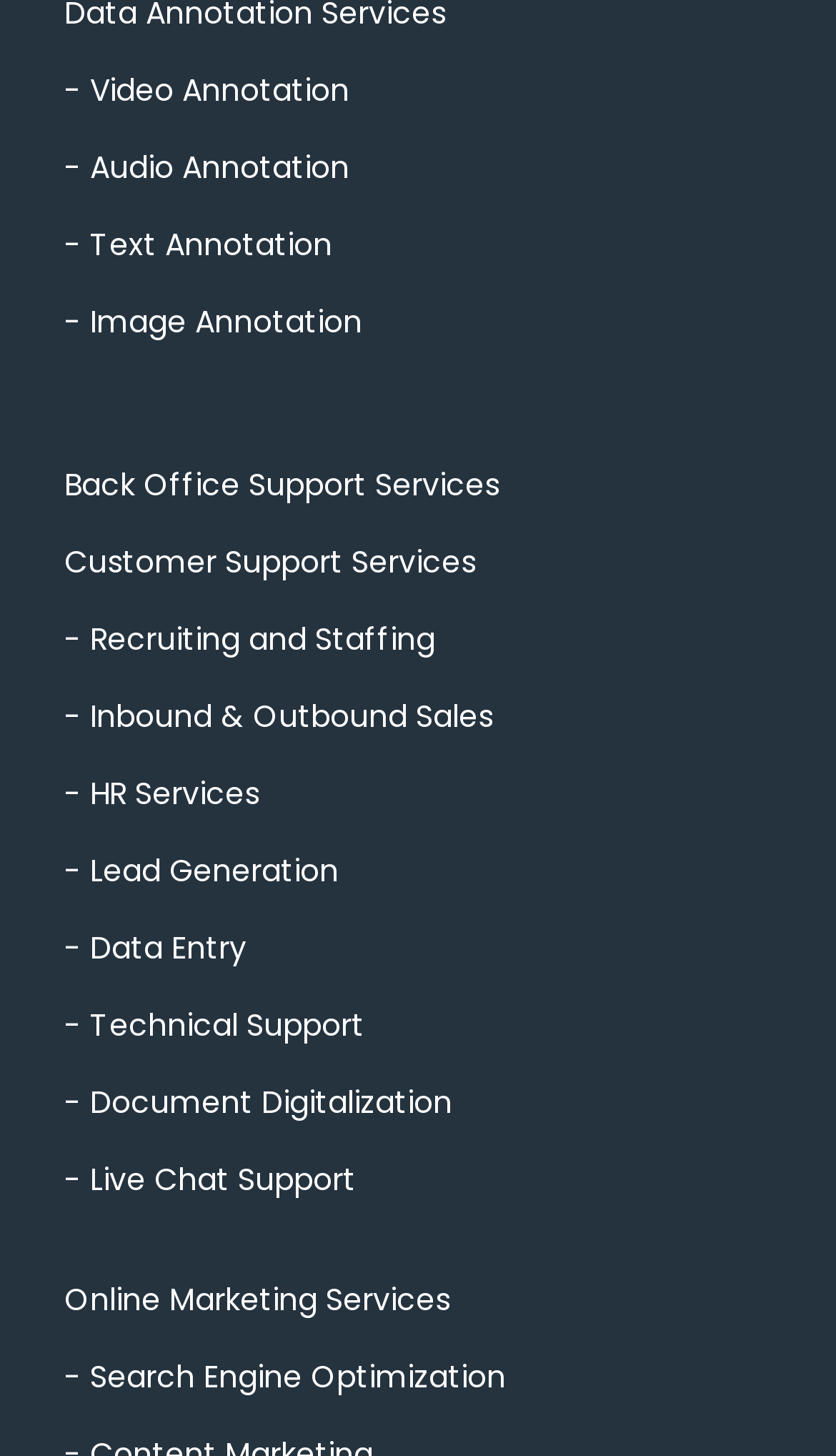Respond to the following query with just one word or a short phrase: 
How many types of annotations are listed?

Four